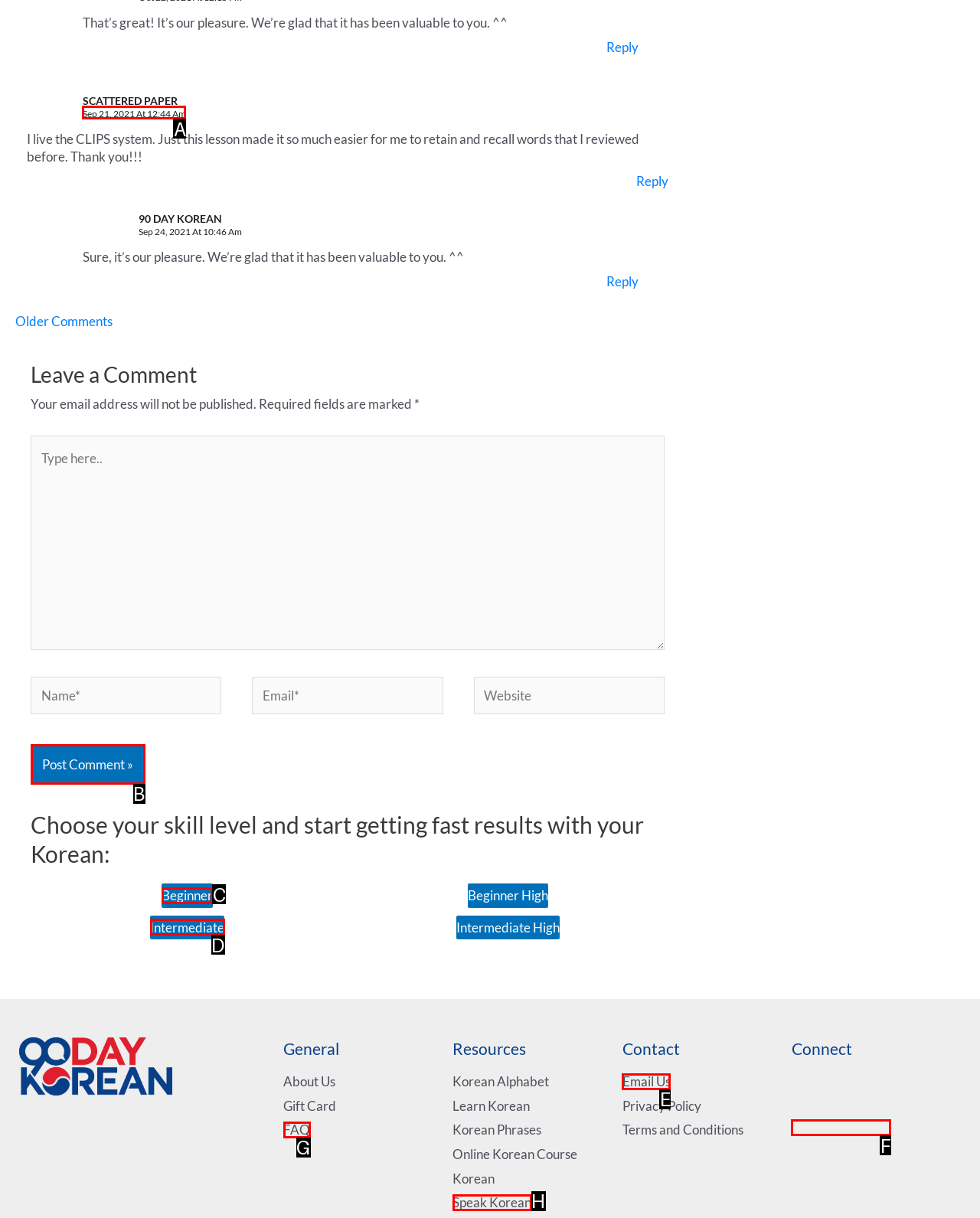Indicate the HTML element to be clicked to accomplish this task: Choose the Beginner level Respond using the letter of the correct option.

C